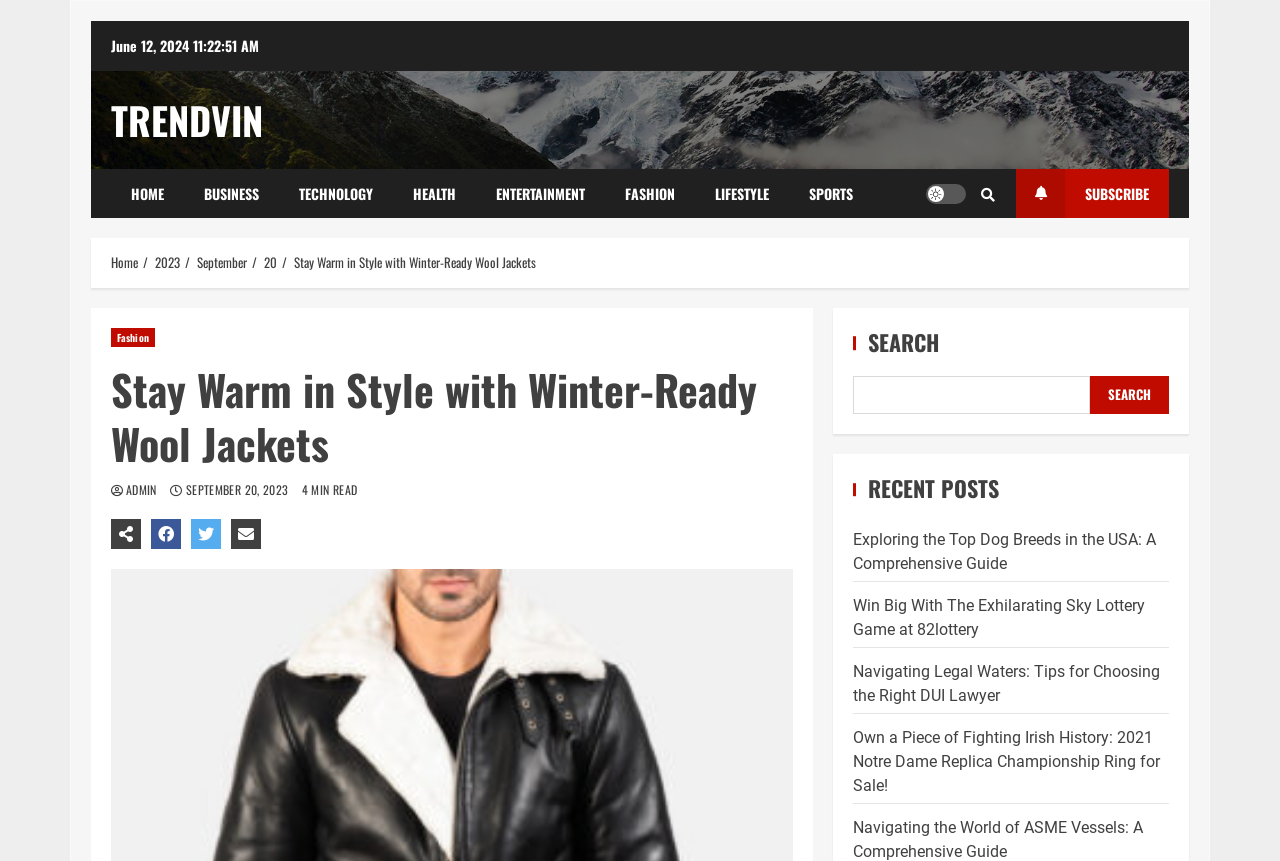Please mark the bounding box coordinates of the area that should be clicked to carry out the instruction: "Subscribe to the newsletter".

[0.794, 0.196, 0.913, 0.253]